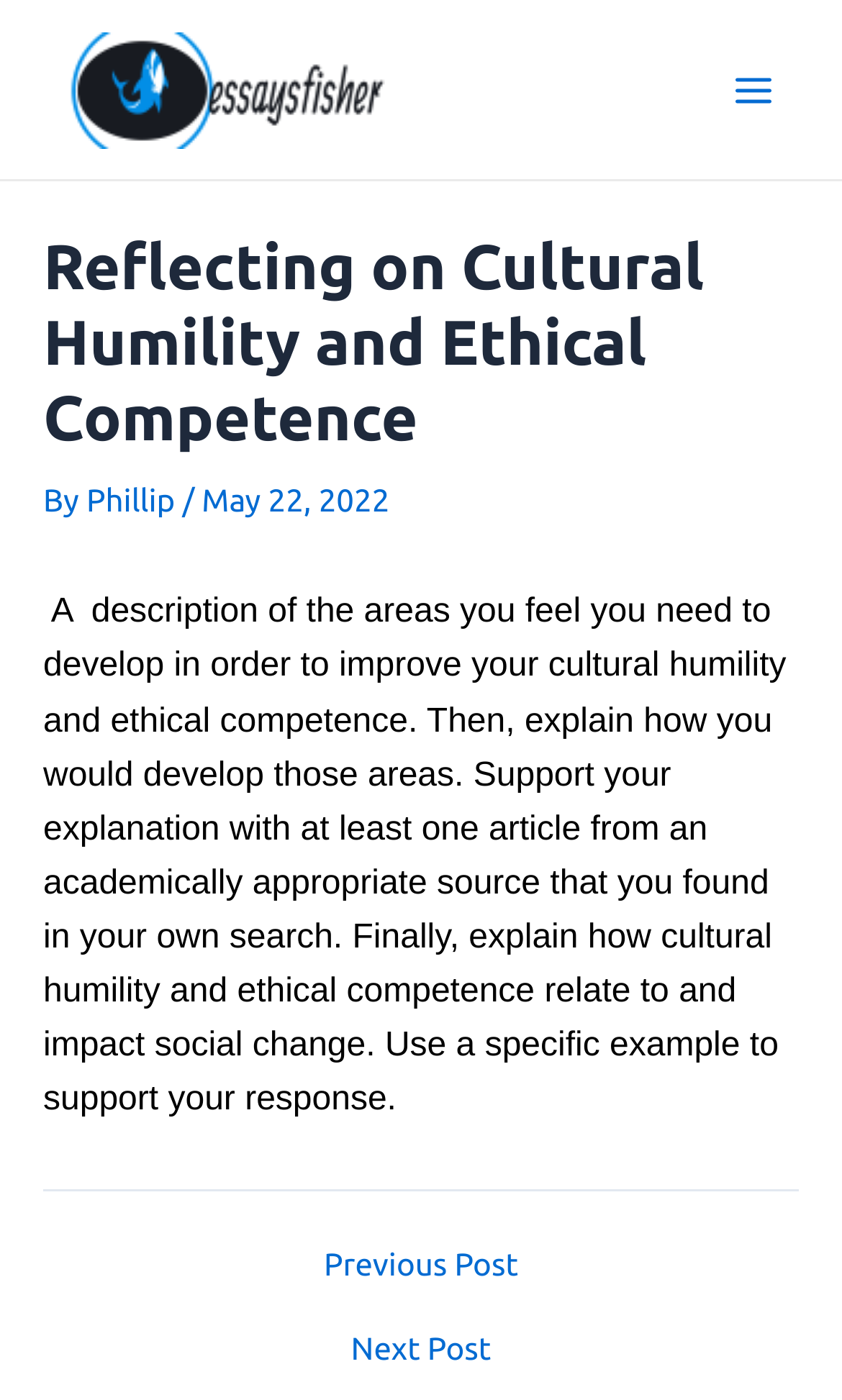Provide a one-word or short-phrase answer to the question:
Who is the author of this post?

Phillip